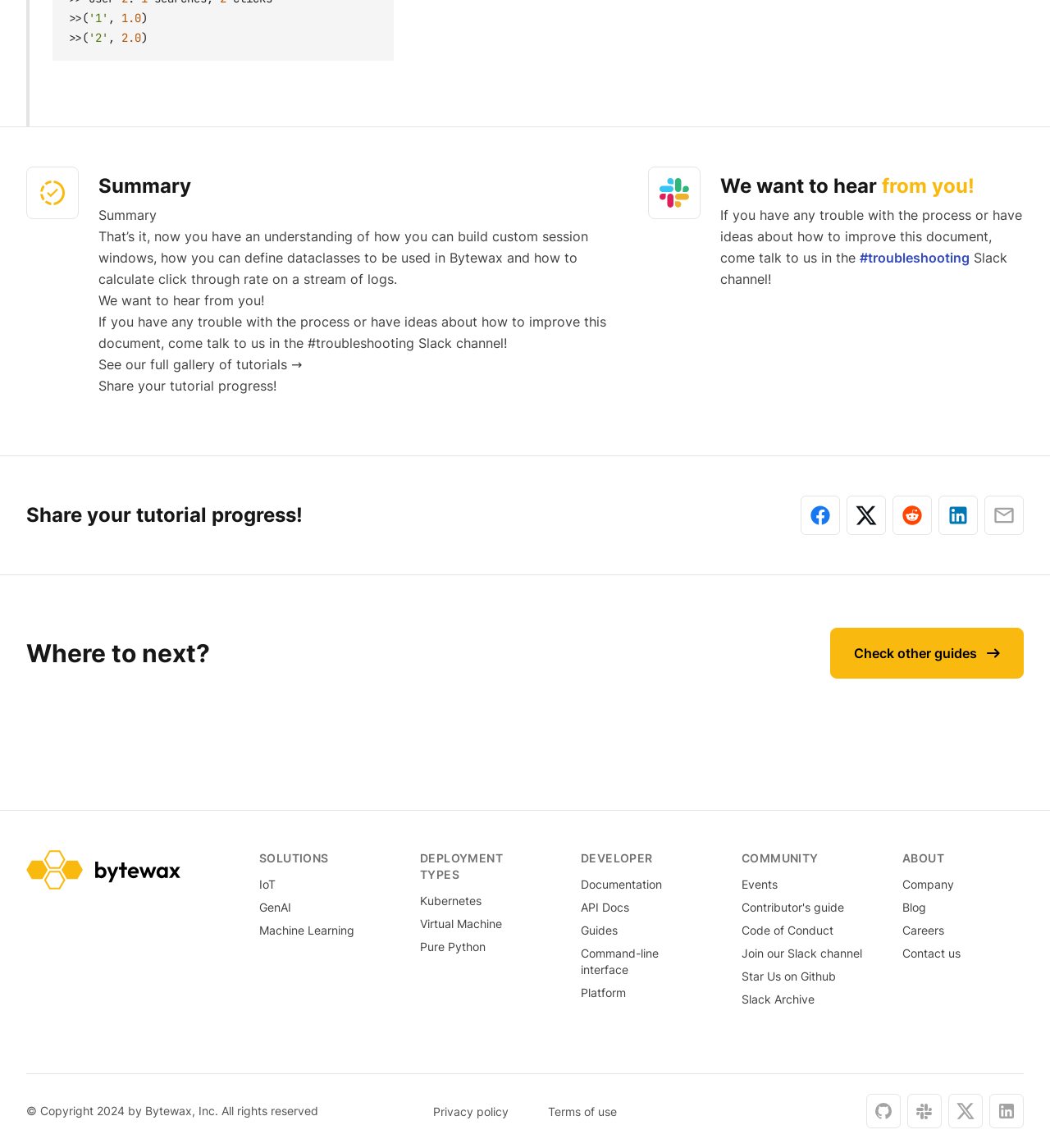Please determine the bounding box coordinates of the element's region to click for the following instruction: "Talk to us in the #troubleshooting Slack channel".

[0.293, 0.291, 0.483, 0.306]